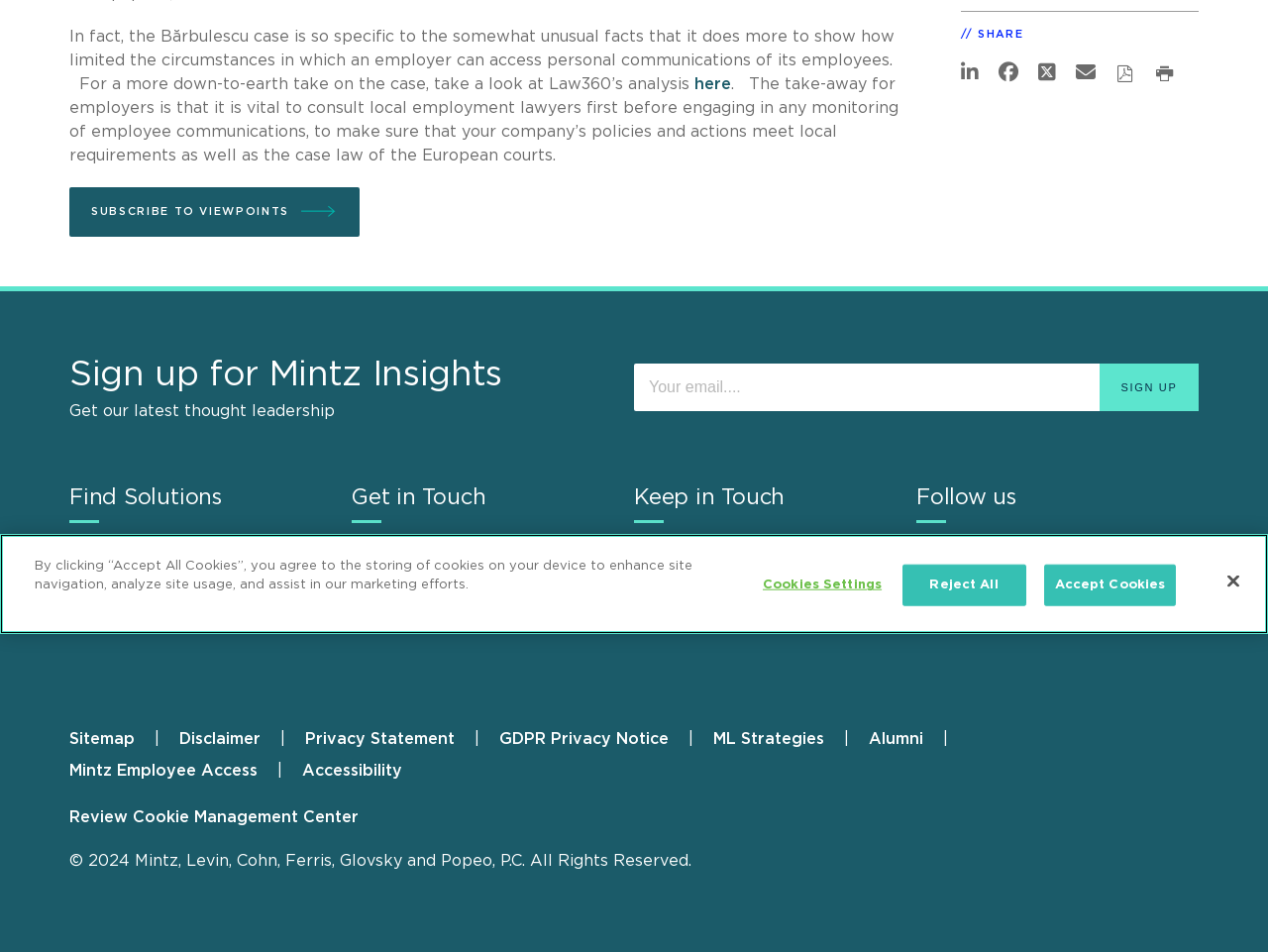Locate the bounding box coordinates of the UI element described by: "copywriting". Provide the coordinates as four float numbers between 0 and 1, formatted as [left, top, right, bottom].

None